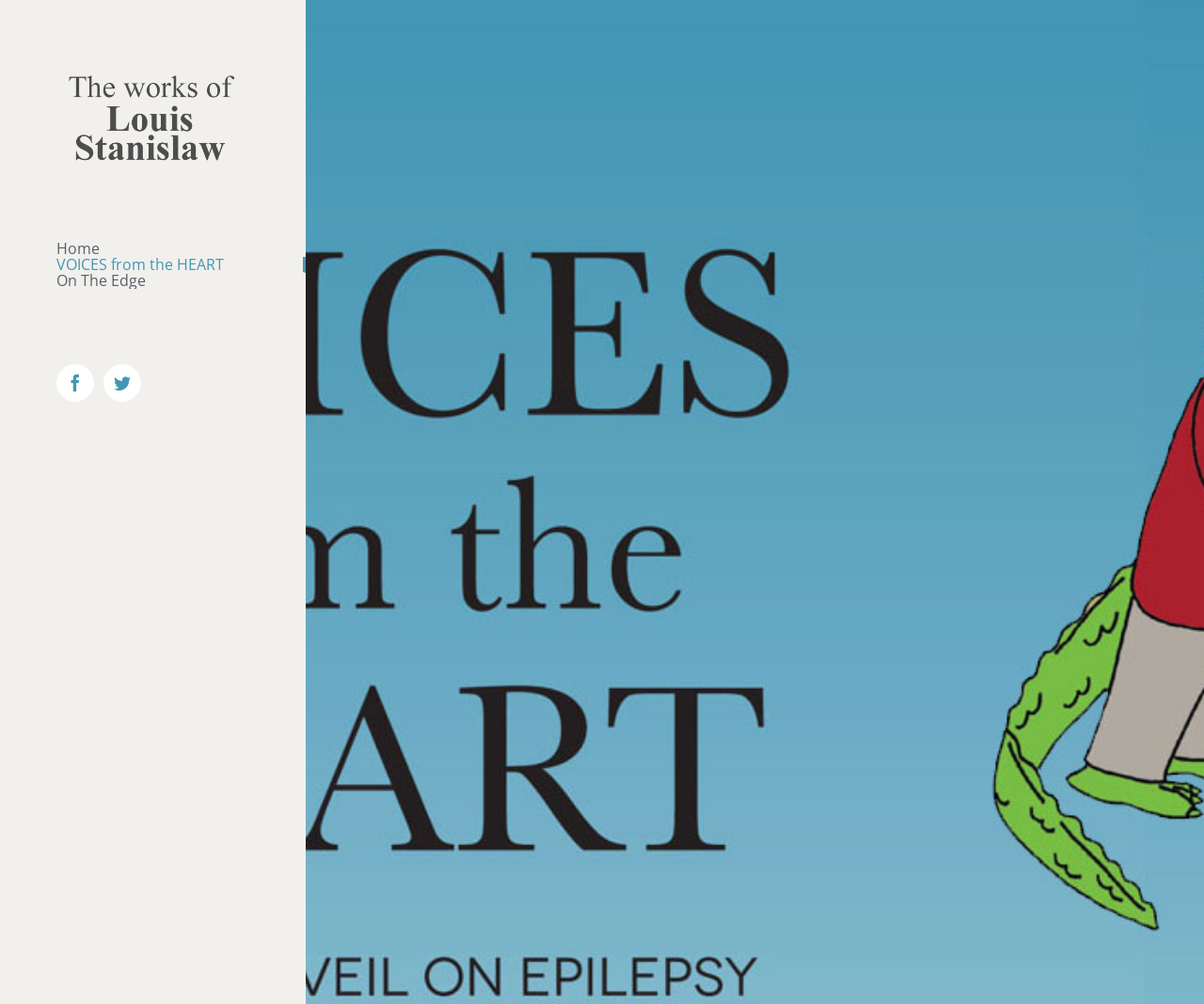Provide a comprehensive description of the webpage.

The webpage is about Louis Stanislaw's book, "Voices From the Heart", which contains over 30 essays from different authors. At the top left corner, there is a logo of "Louis Stanislaw | Keep on keepin' on" which is also a link. Below the logo, there is a main menu navigation bar with three links: "Home", "VOICES from the HEART", and "On The Edge". 

On the top right corner, there are two social media links, one for Facebook and one for Twitter, represented by their respective icons.